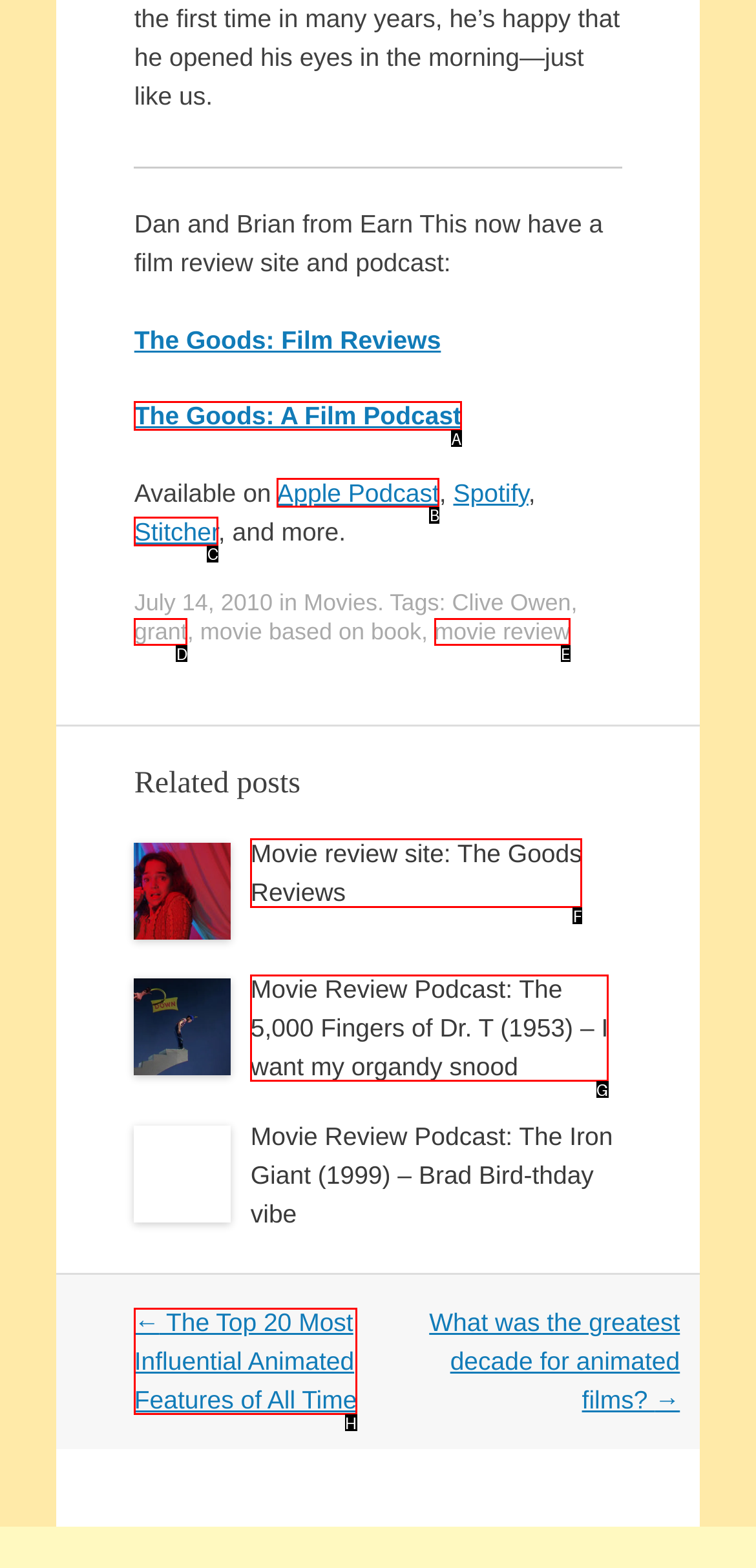From the available options, which lettered element should I click to complete this task: Explore related post: Movie review site: The Goods Reviews?

F